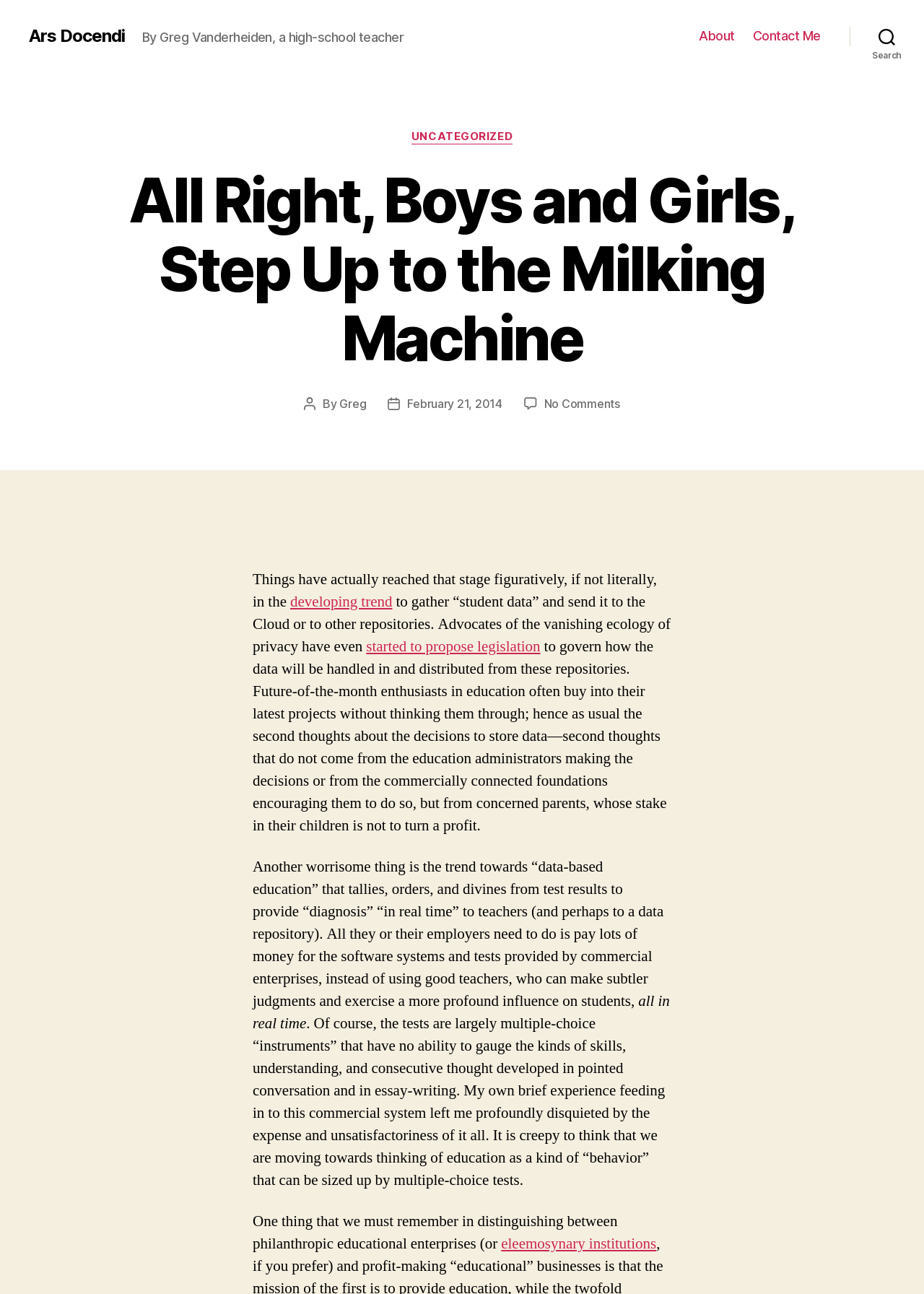Please respond to the question with a concise word or phrase:
How many navigation links are there?

2